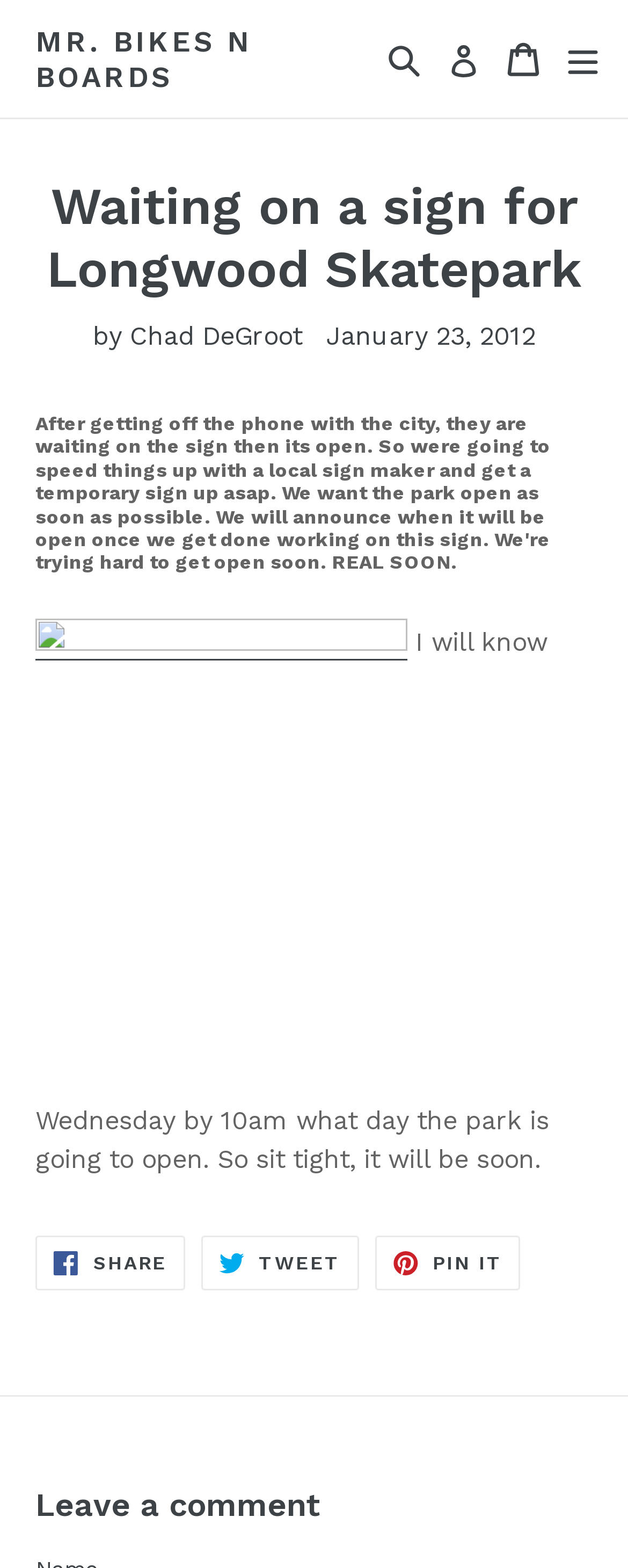Please find the bounding box coordinates of the element that you should click to achieve the following instruction: "Click on the MR. BIKES N BOARDS link". The coordinates should be presented as four float numbers between 0 and 1: [left, top, right, bottom].

[0.056, 0.015, 0.5, 0.06]